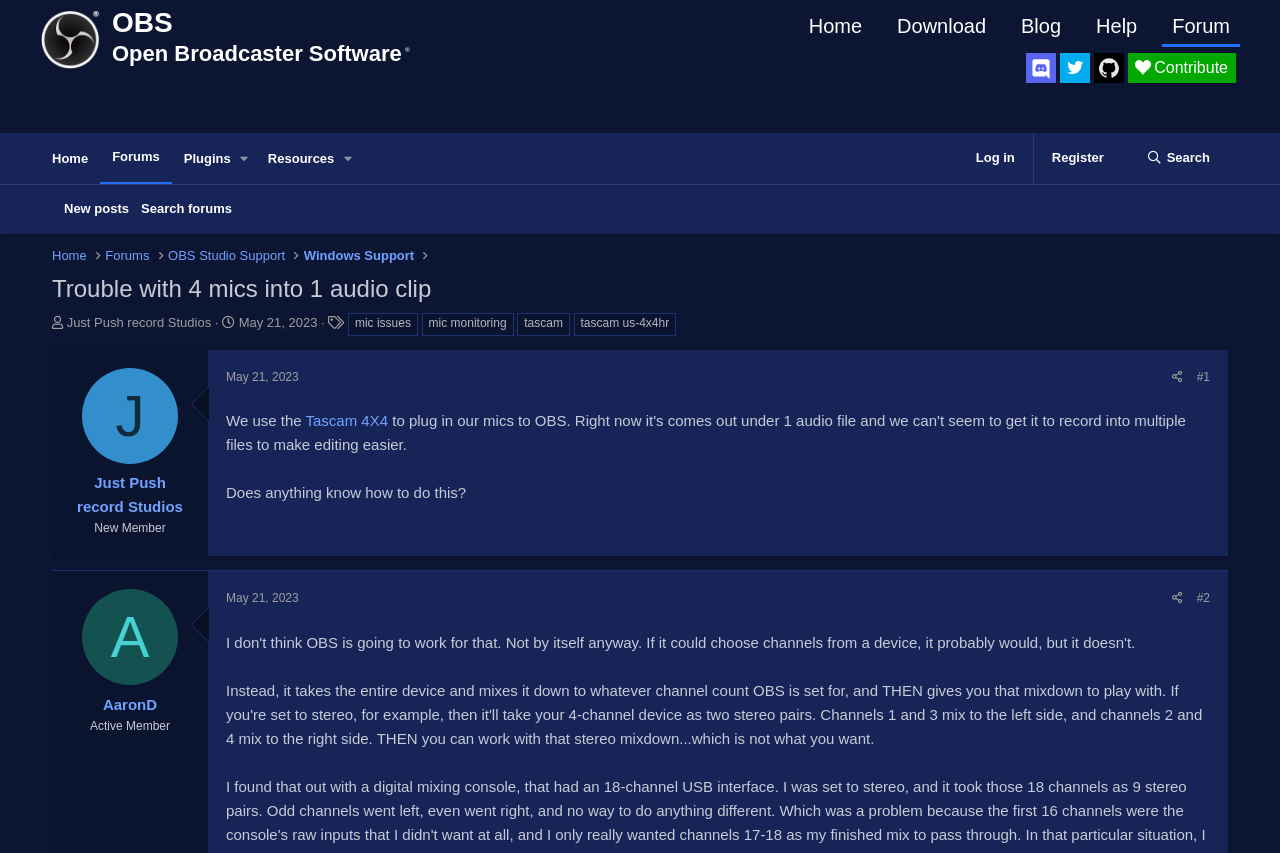What is the purpose of the 'Toggle expanded' button?
Respond with a short answer, either a single word or a phrase, based on the image.

To expand or collapse a menu